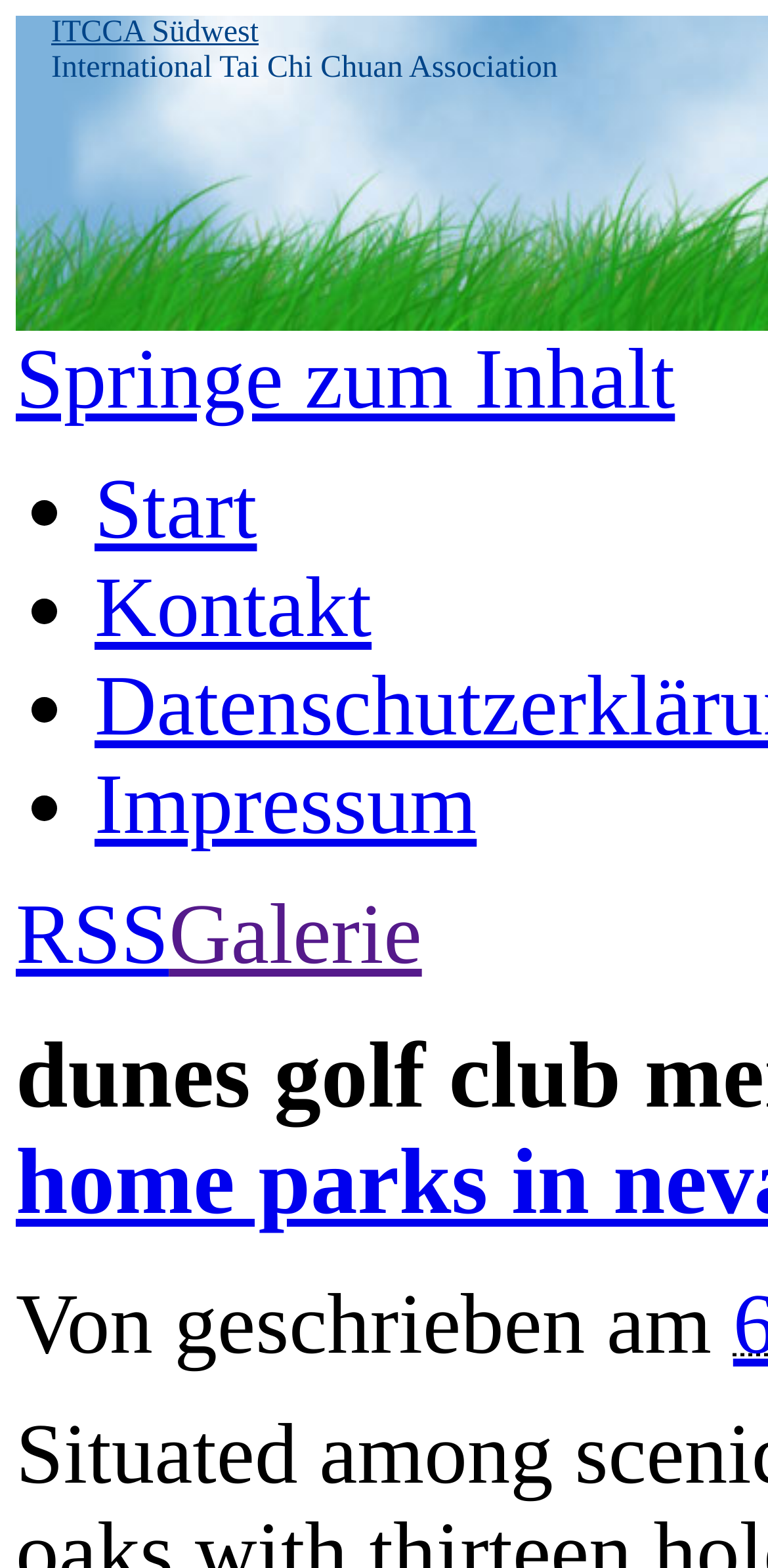Please provide the bounding box coordinates for the UI element as described: "RSS". The coordinates must be four floats between 0 and 1, represented as [left, top, right, bottom].

[0.021, 0.566, 0.22, 0.627]